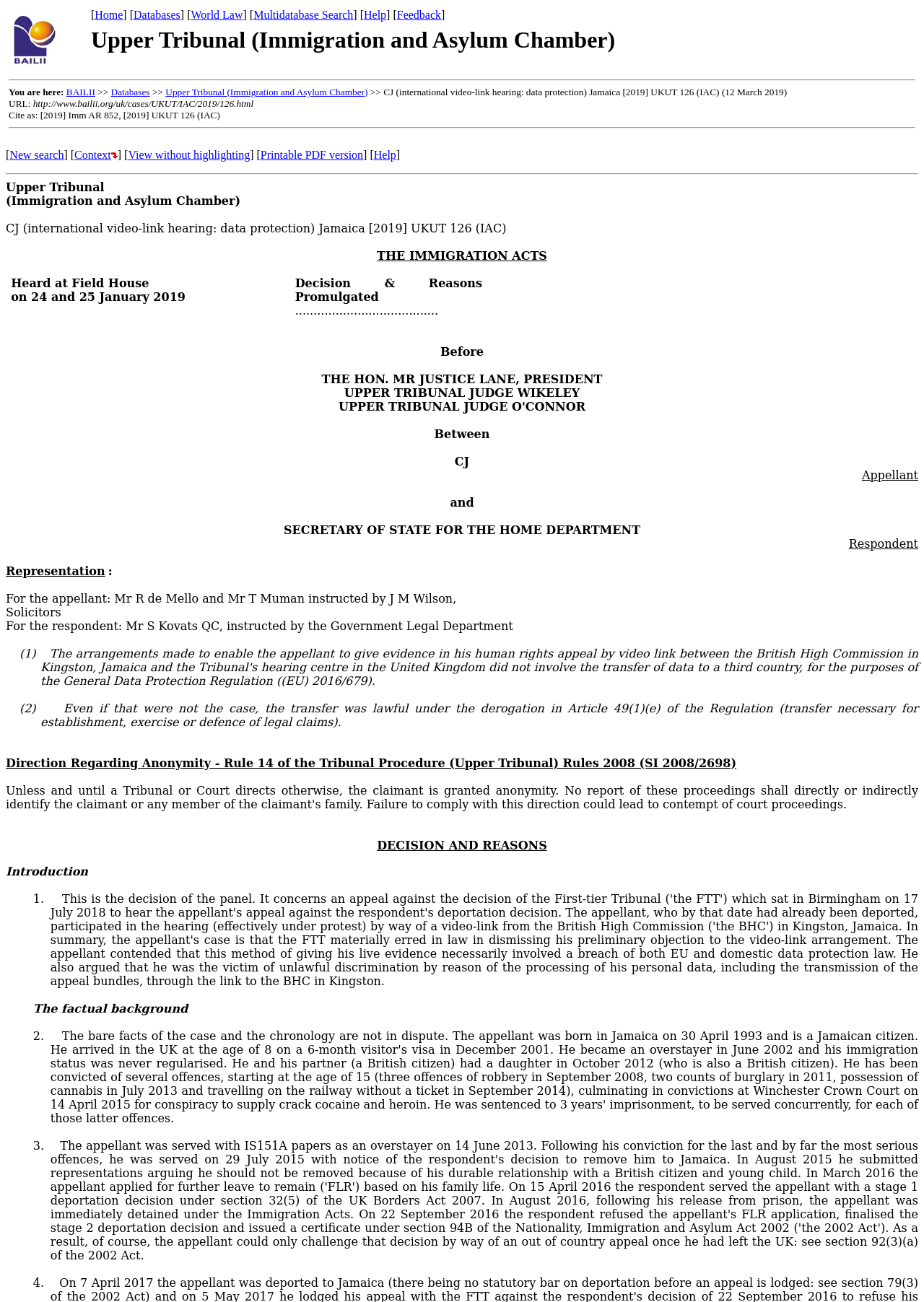Bounding box coordinates should be in the format (top-left x, top-left y, bottom-right x, bottom-right y) and all values should be floating point numbers between 0 and 1. Determine the bounding box coordinate for the UI element described as: Databases

[0.145, 0.007, 0.195, 0.016]